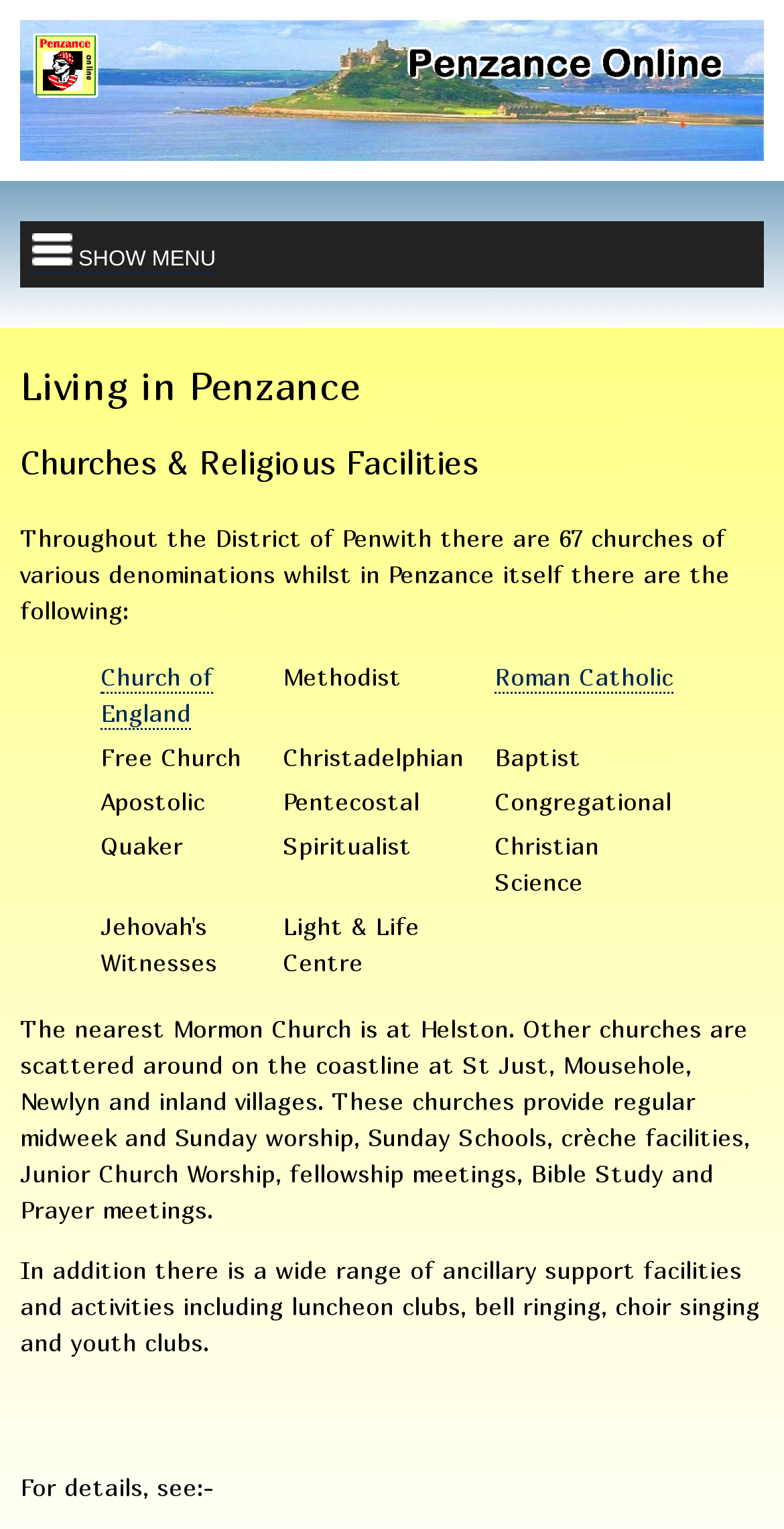Ascertain the bounding box coordinates for the UI element detailed here: "alt="St Michael's Mount" name="p7IRMim_1"". The coordinates should be provided as [left, top, right, bottom] with each value being a float between 0 and 1.

[0.026, 0.013, 0.974, 0.105]